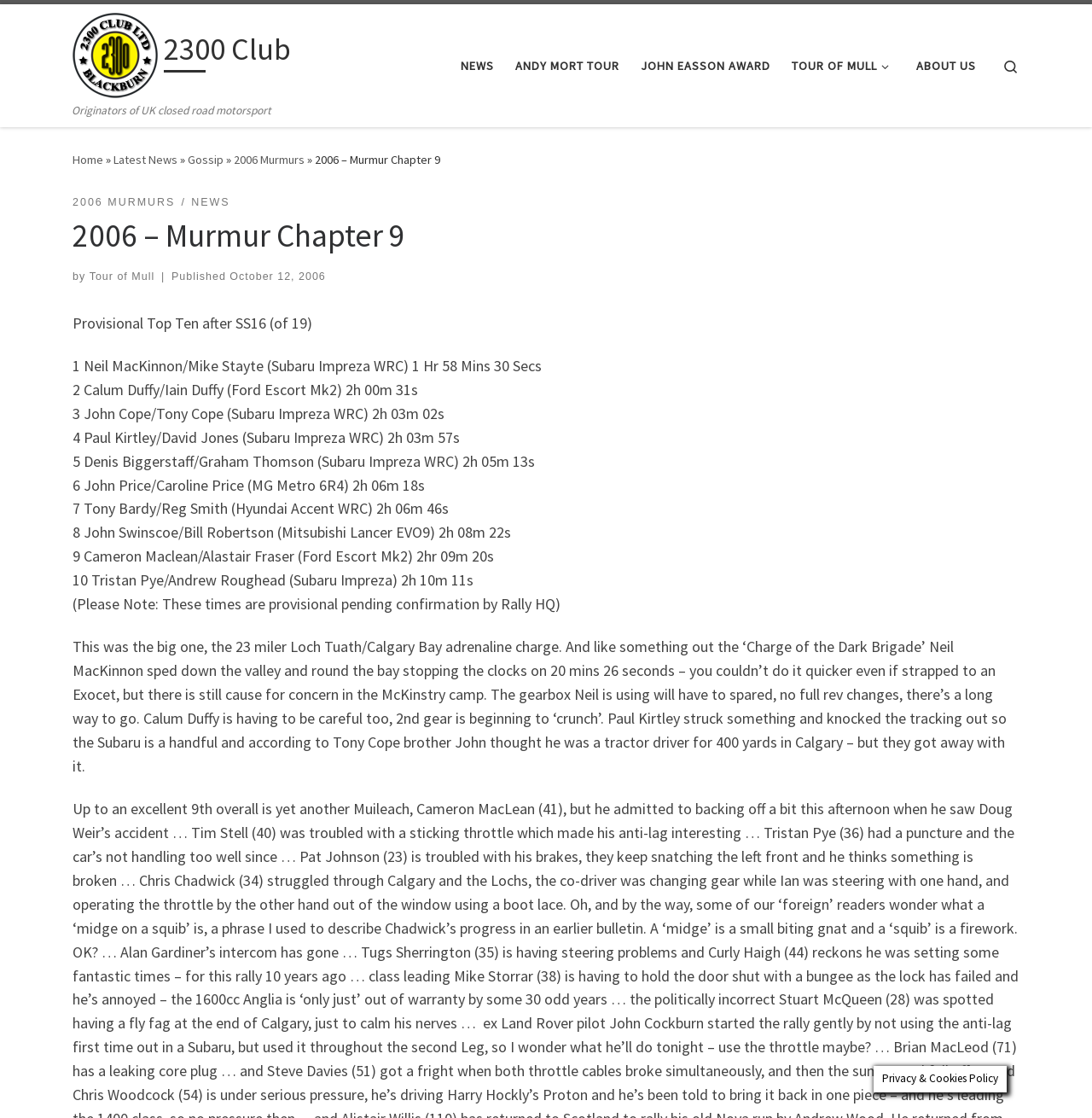Please specify the bounding box coordinates of the region to click in order to perform the following instruction: "View Tour of Mull page".

[0.082, 0.242, 0.142, 0.253]